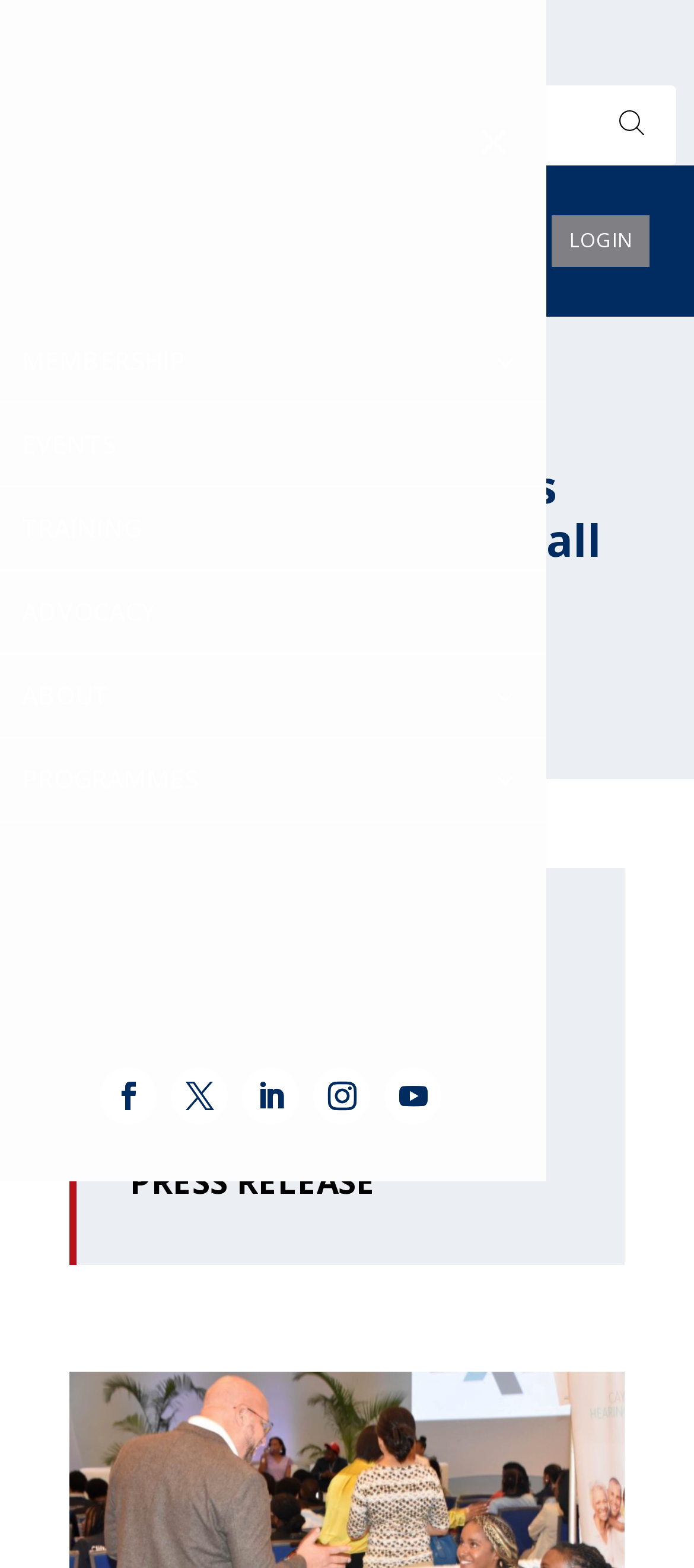Calculate the bounding box coordinates of the UI element given the description: "PRESS RELEASE".

[0.187, 0.74, 0.541, 0.767]